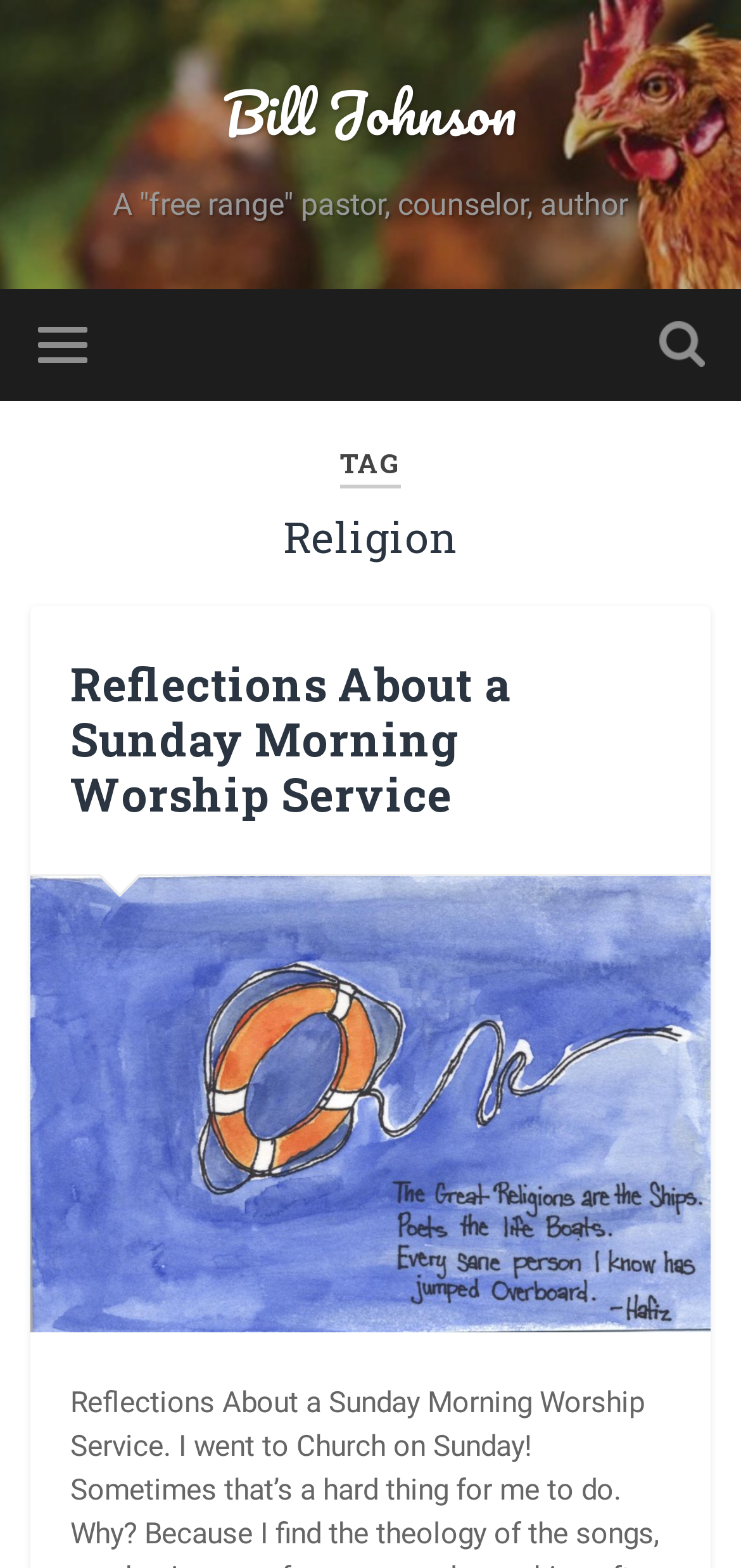Using the elements shown in the image, answer the question comprehensively: What category does the webpage belong to?

The heading 'TAG Religion' is a child element of the root element, indicating that the webpage belongs to the category of religion.